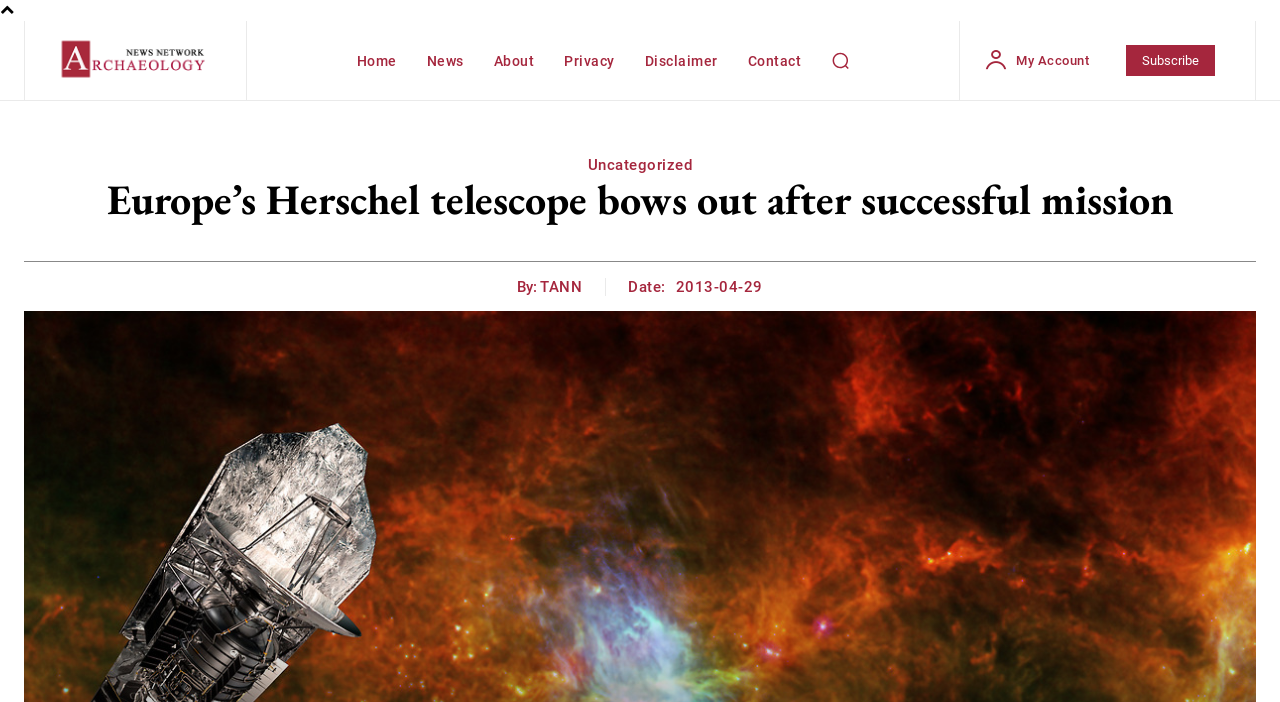What is the date of the article?
Carefully analyze the image and provide a detailed answer to the question.

I found the 'Date:' label and the corresponding text '2013-04-29', which is the date the article was published.